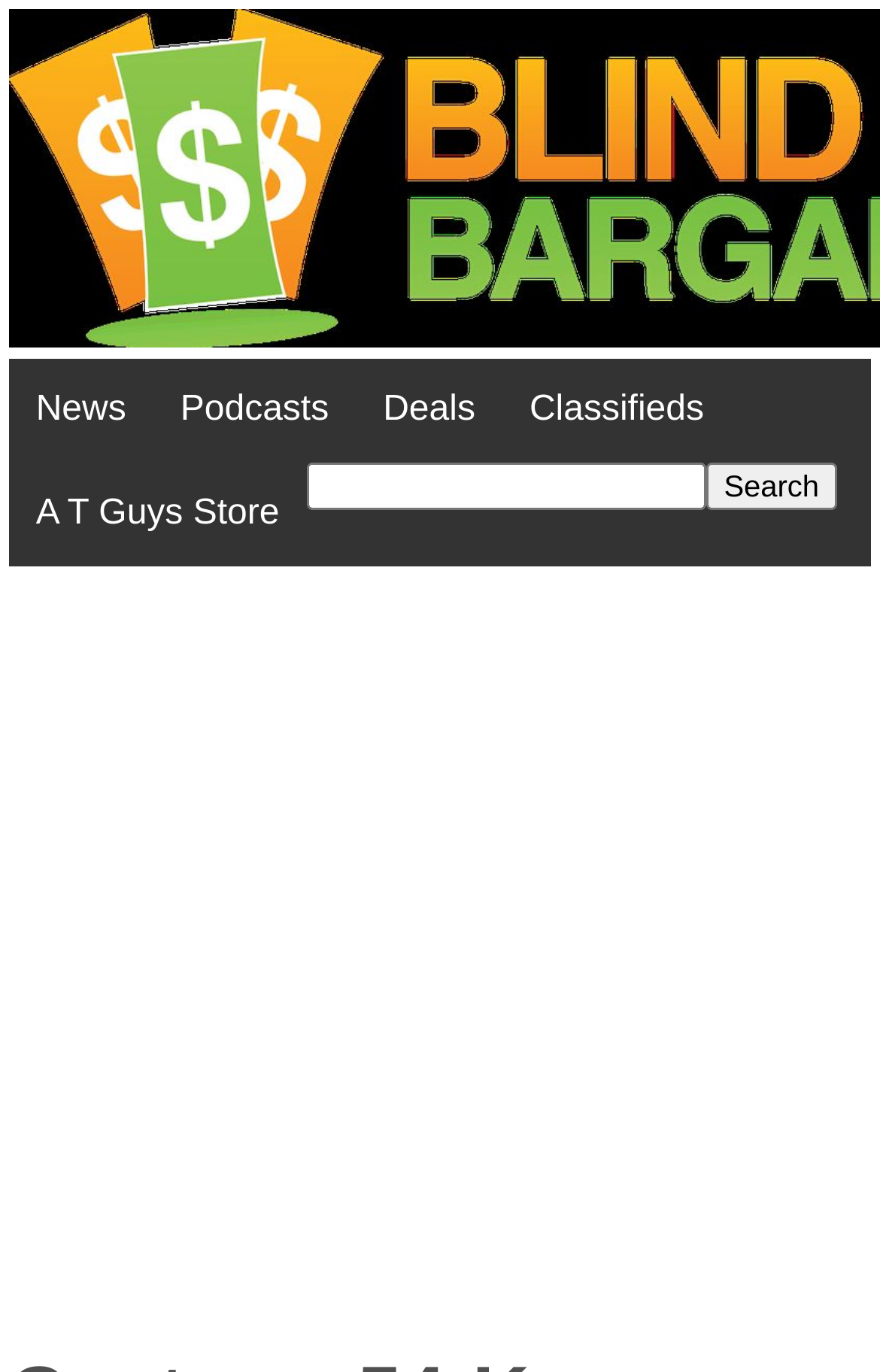Determine the bounding box coordinates for the HTML element described here: "Search".

[0.802, 0.337, 0.951, 0.372]